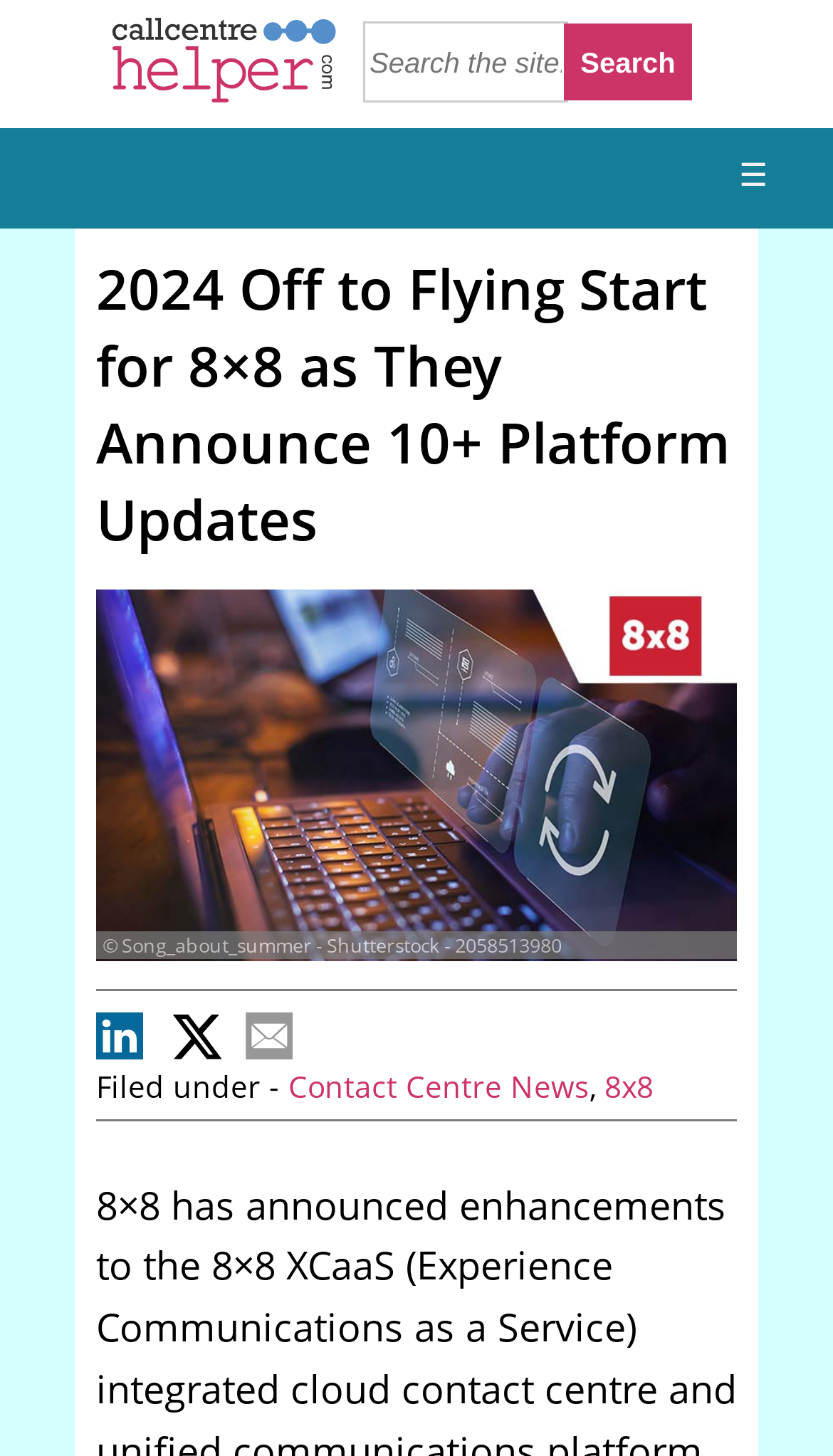Reply to the question with a single word or phrase:
What is the purpose of the search bar?

Search the site